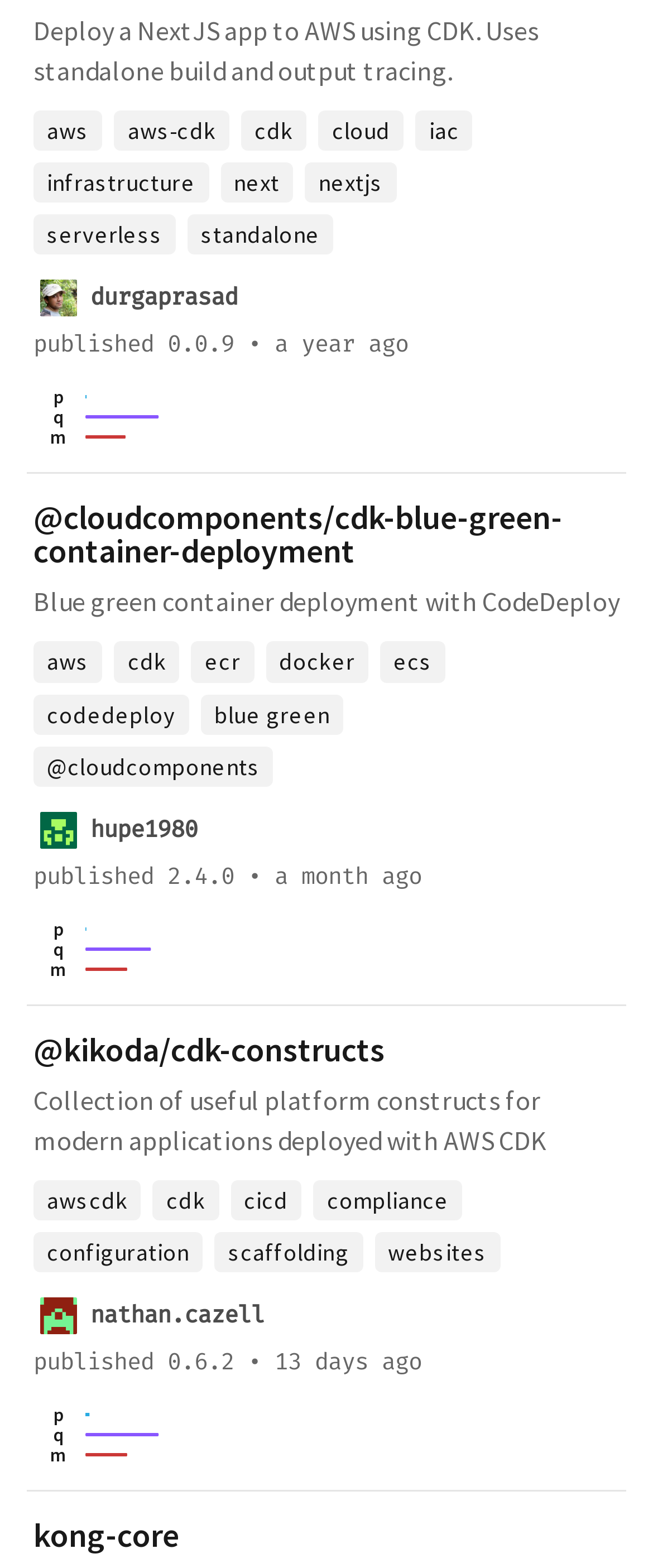What is the purpose of the '@cloudcomponents/cdk-blue-green-container-deployment' package? Observe the screenshot and provide a one-word or short phrase answer.

Blue green container deployment